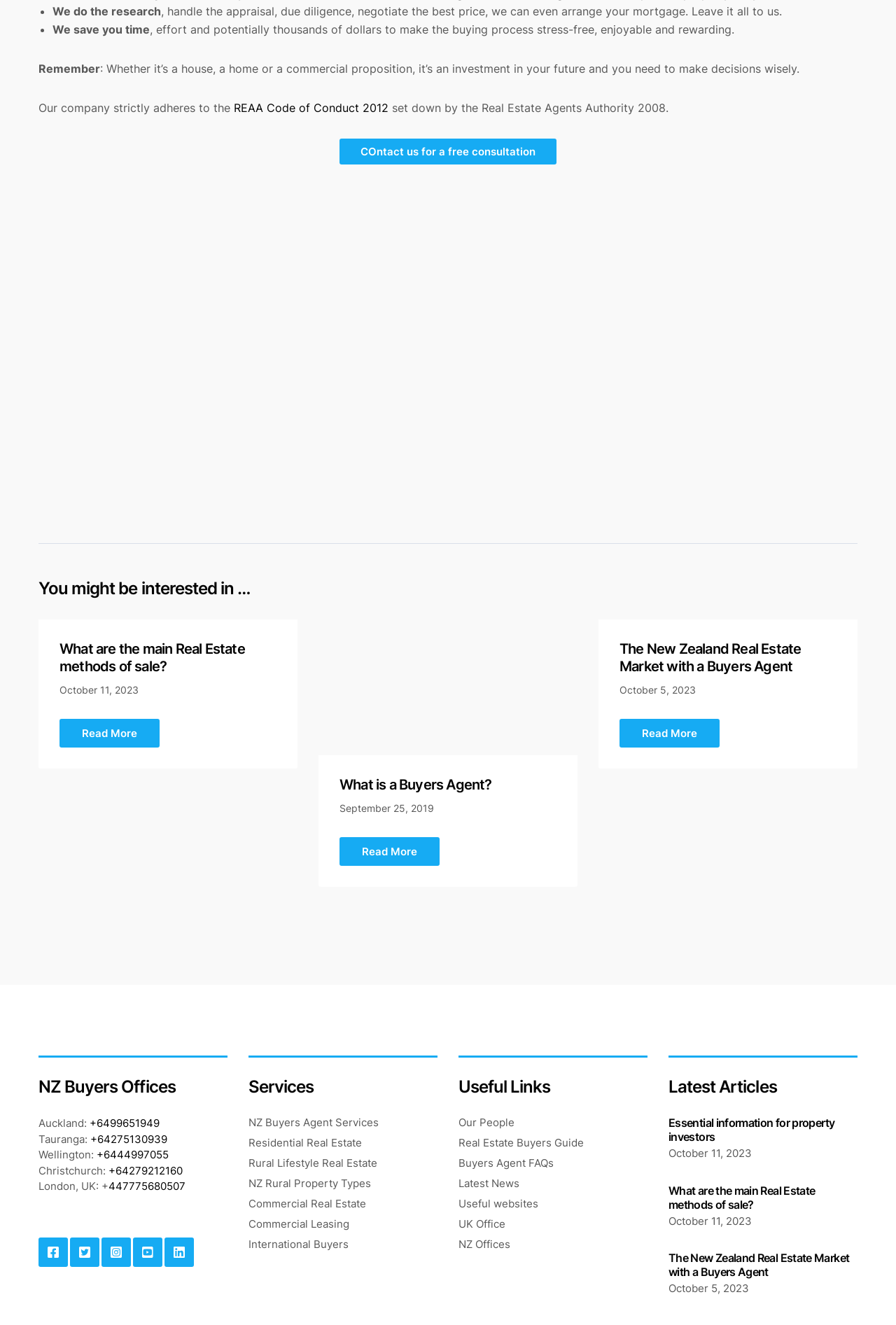What is the main service offered by this company?
Examine the webpage screenshot and provide an in-depth answer to the question.

Based on the webpage content, I can see that the company provides various services related to real estate, and the main service offered is Buyers Agent Services, which is mentioned in the 'Services' section.